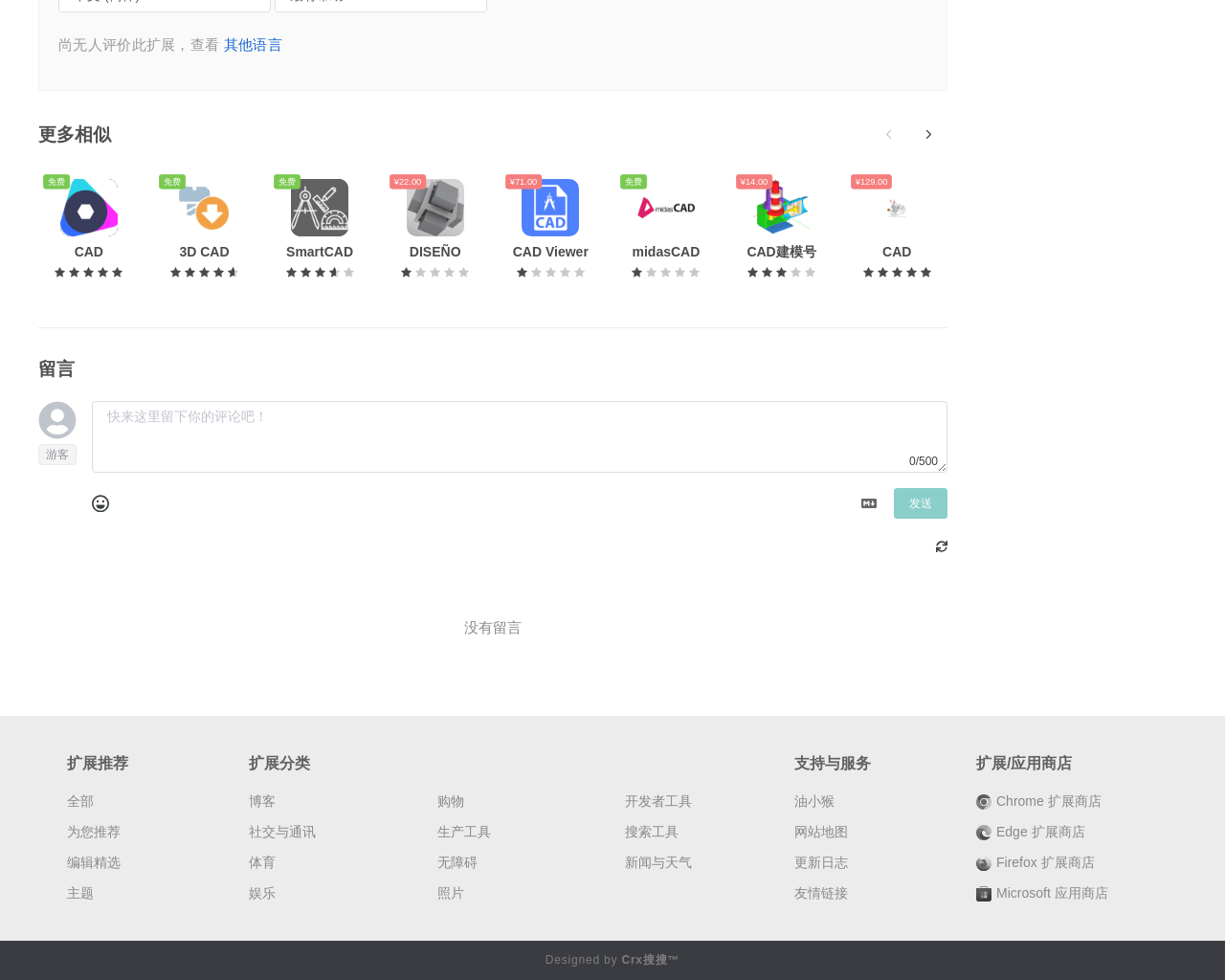Determine the bounding box for the UI element that matches this description: "Legal Notices".

None